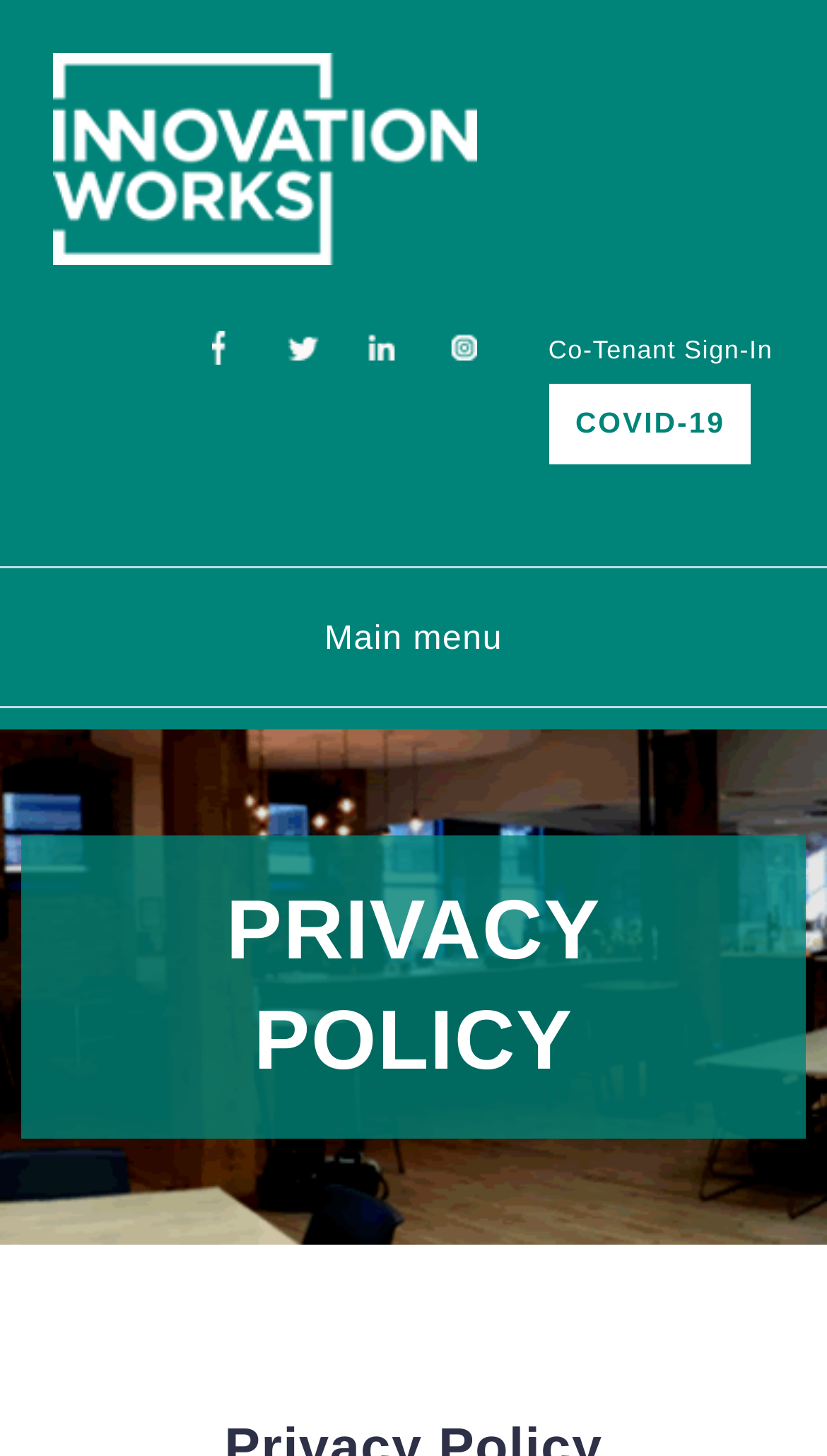Respond to the question with just a single word or phrase: 
What is the text of the main heading?

PRIVACY POLICY